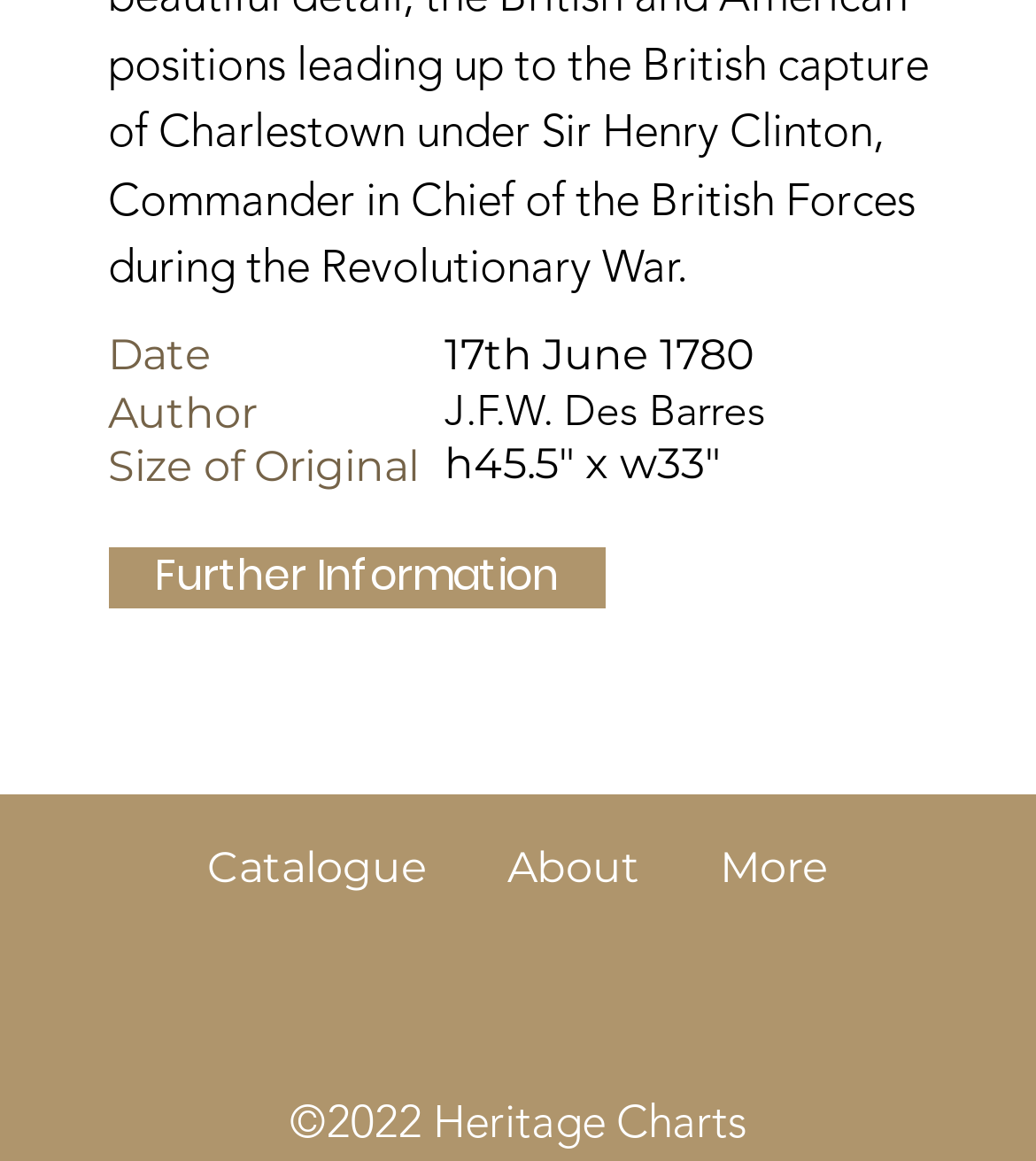What social media platforms are available?
Please provide a comprehensive and detailed answer to the question.

I found the answer by looking at the social bar section at the bottom of the page, which contains links to Instagram, Facebook, and Twitter.